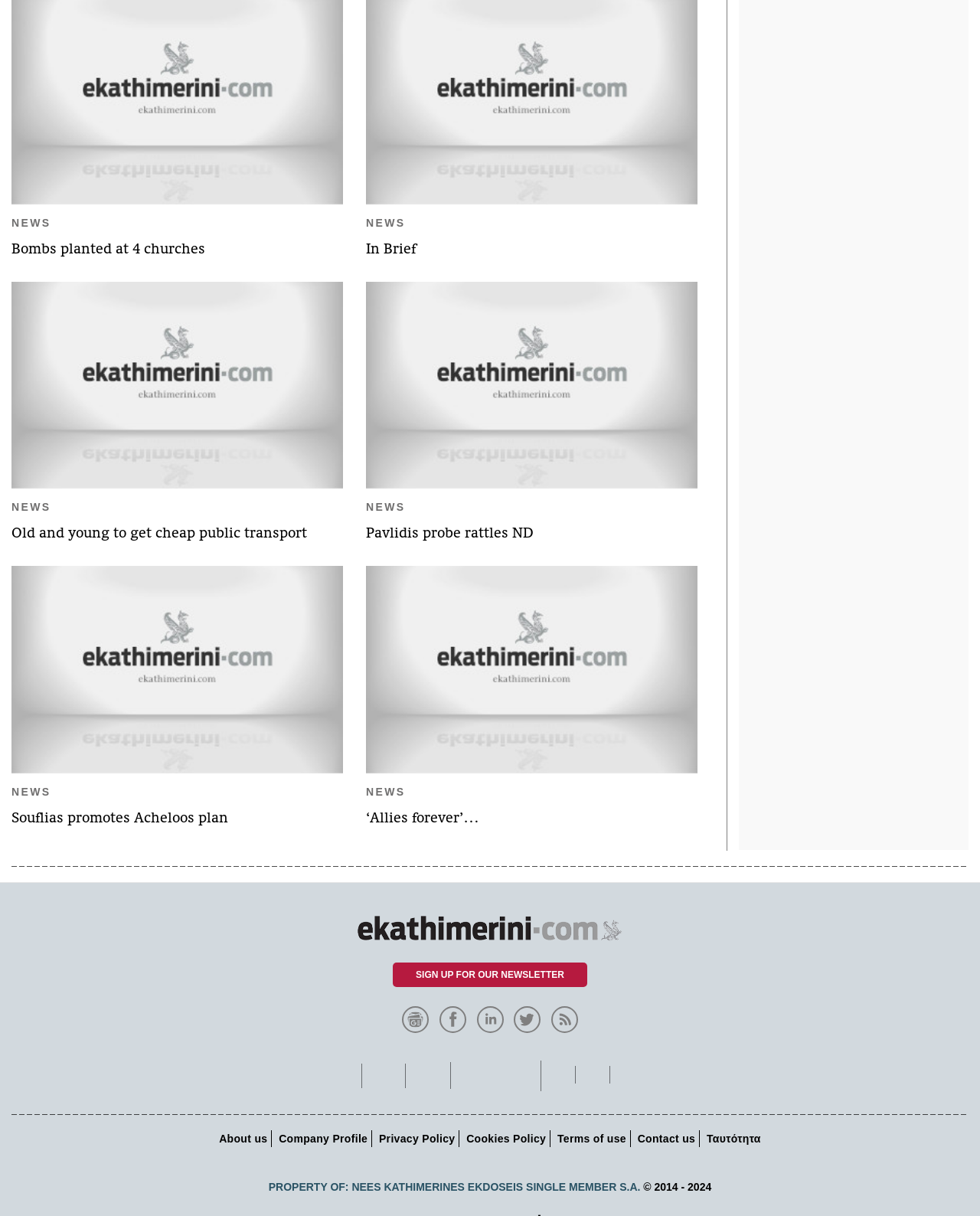What is the language of the webpage? Examine the screenshot and reply using just one word or a brief phrase.

Greek and English